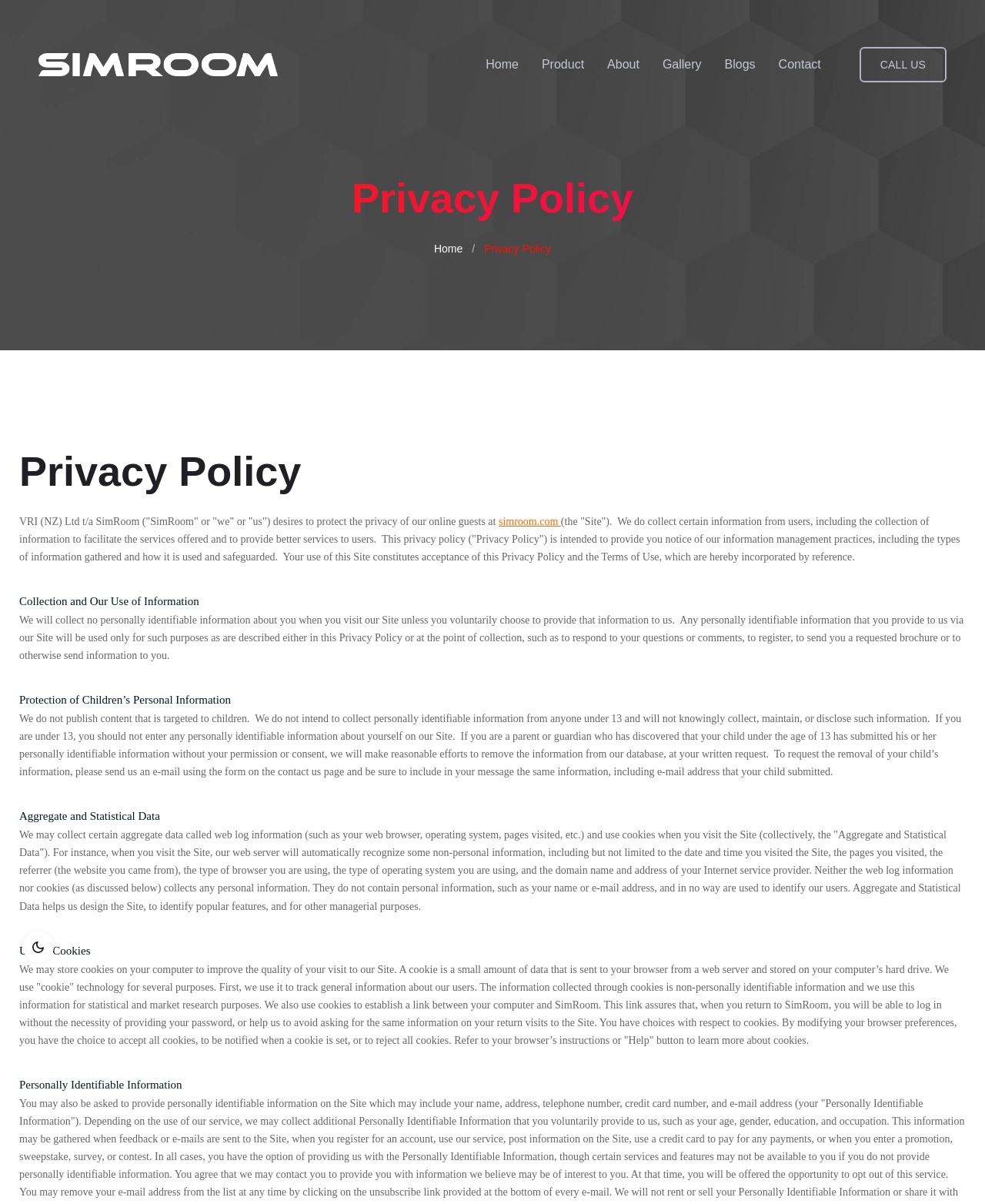Locate the bounding box coordinates of the area that needs to be clicked to fulfill the following instruction: "Read Privacy Policy". The coordinates should be in the format of four float numbers between 0 and 1, namely [left, top, right, bottom].

[0.02, 0.141, 0.98, 0.189]